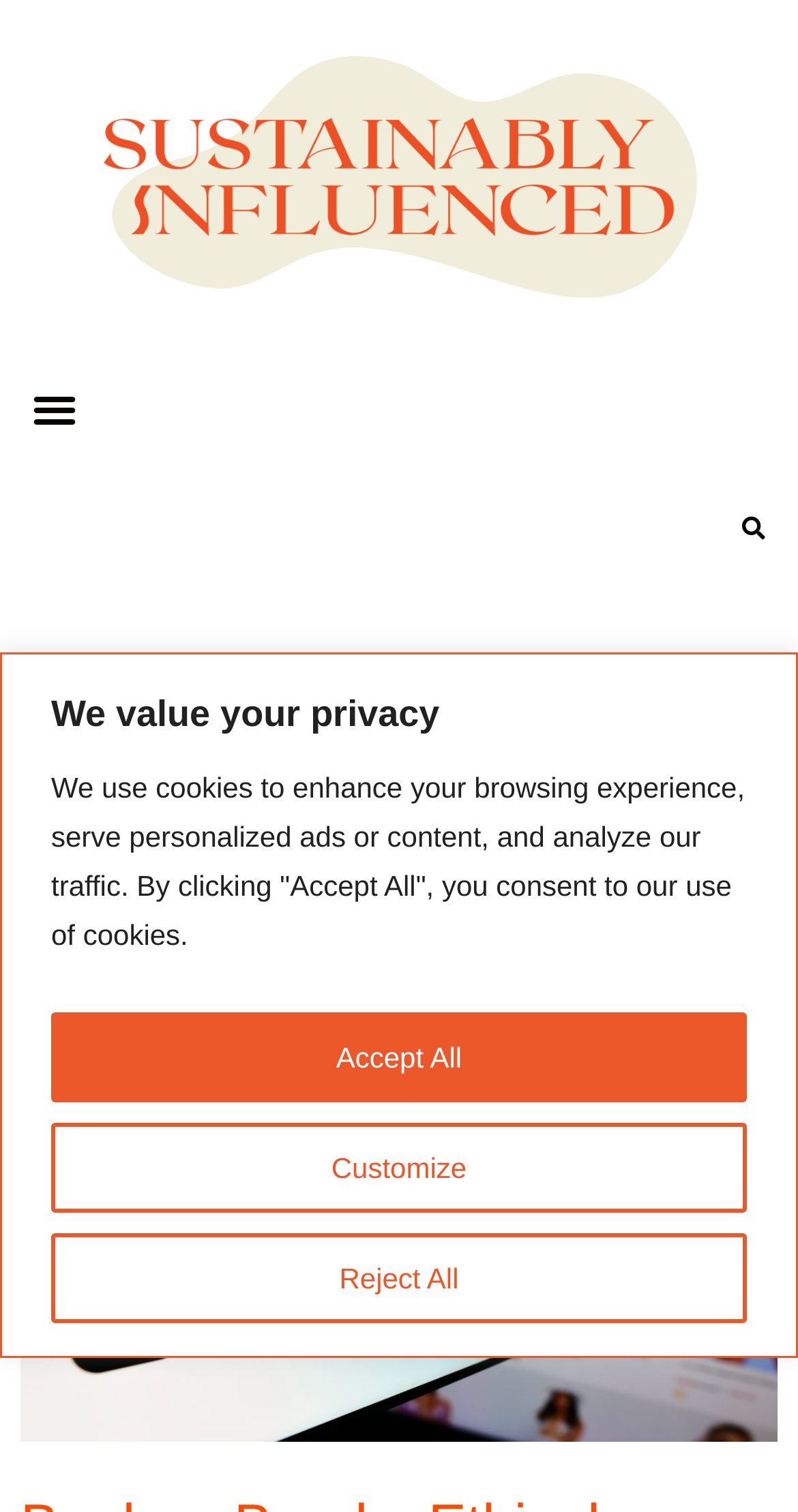Locate the bounding box coordinates of the segment that needs to be clicked to meet this instruction: "read The Sustainable Selfridges Holiday Gift Guide".

[0.026, 0.475, 0.86, 0.498]